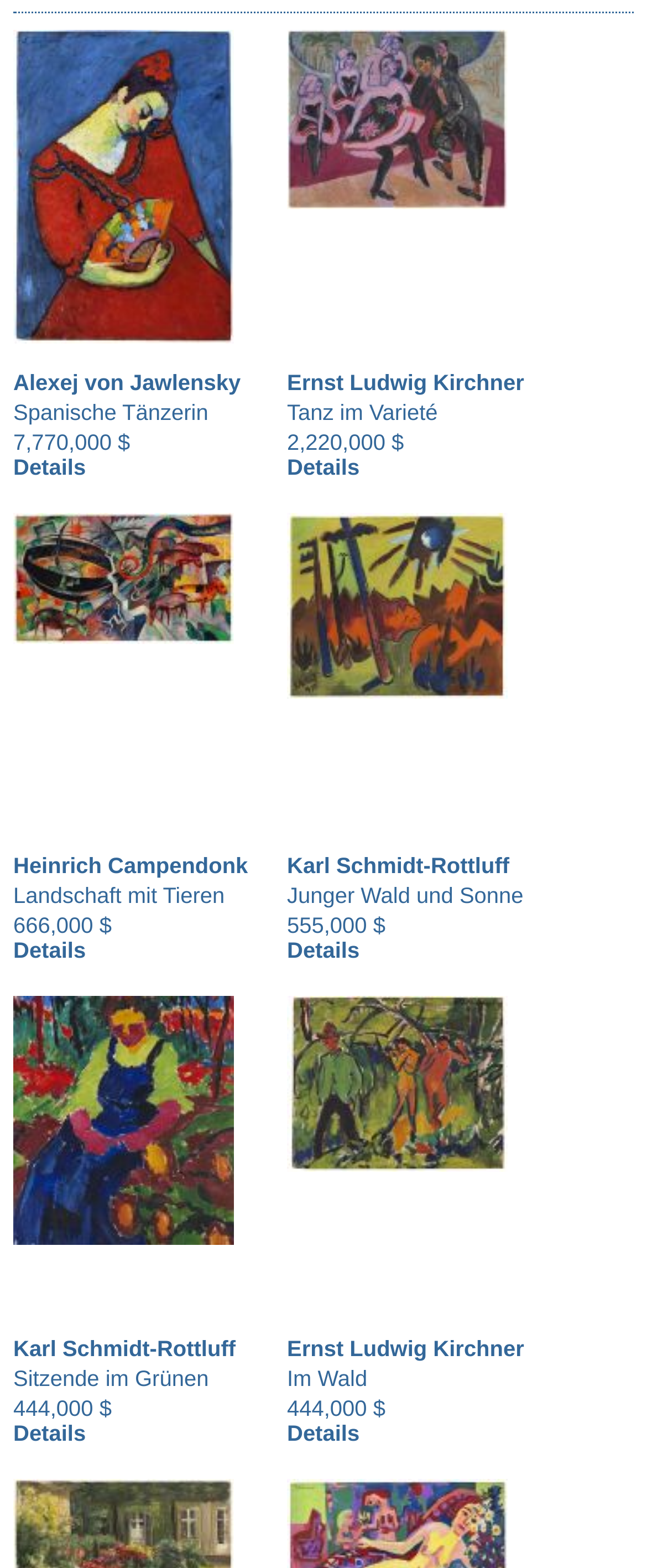Please pinpoint the bounding box coordinates for the region I should click to adhere to this instruction: "Check the price of Heinrich Campendonk's painting".

[0.021, 0.583, 0.173, 0.598]